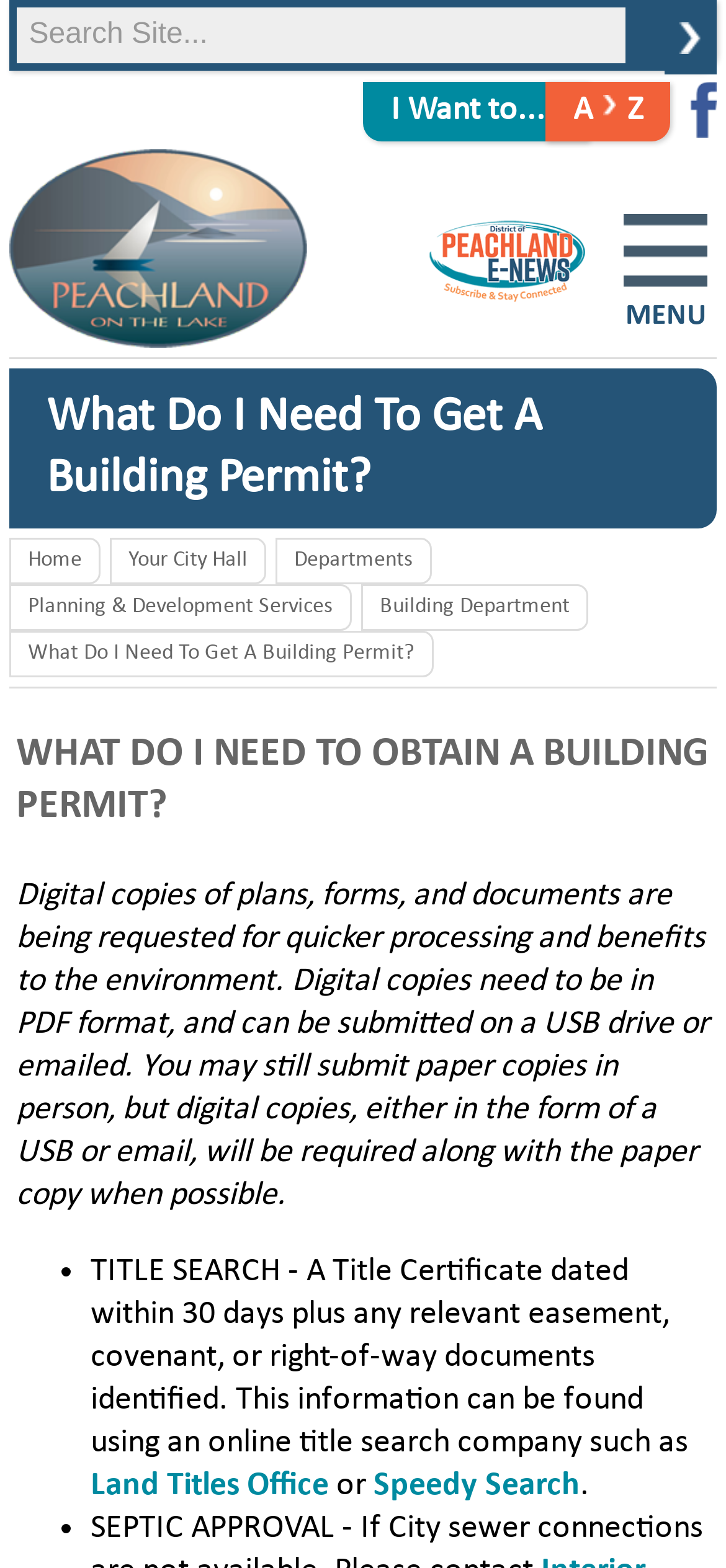Provide a thorough and detailed response to the question by examining the image: 
What is the benefit of submitting digital copies of plans?

According to the webpage, submitting digital copies of plans, forms, and documents is requested for quicker processing and benefits to the environment.